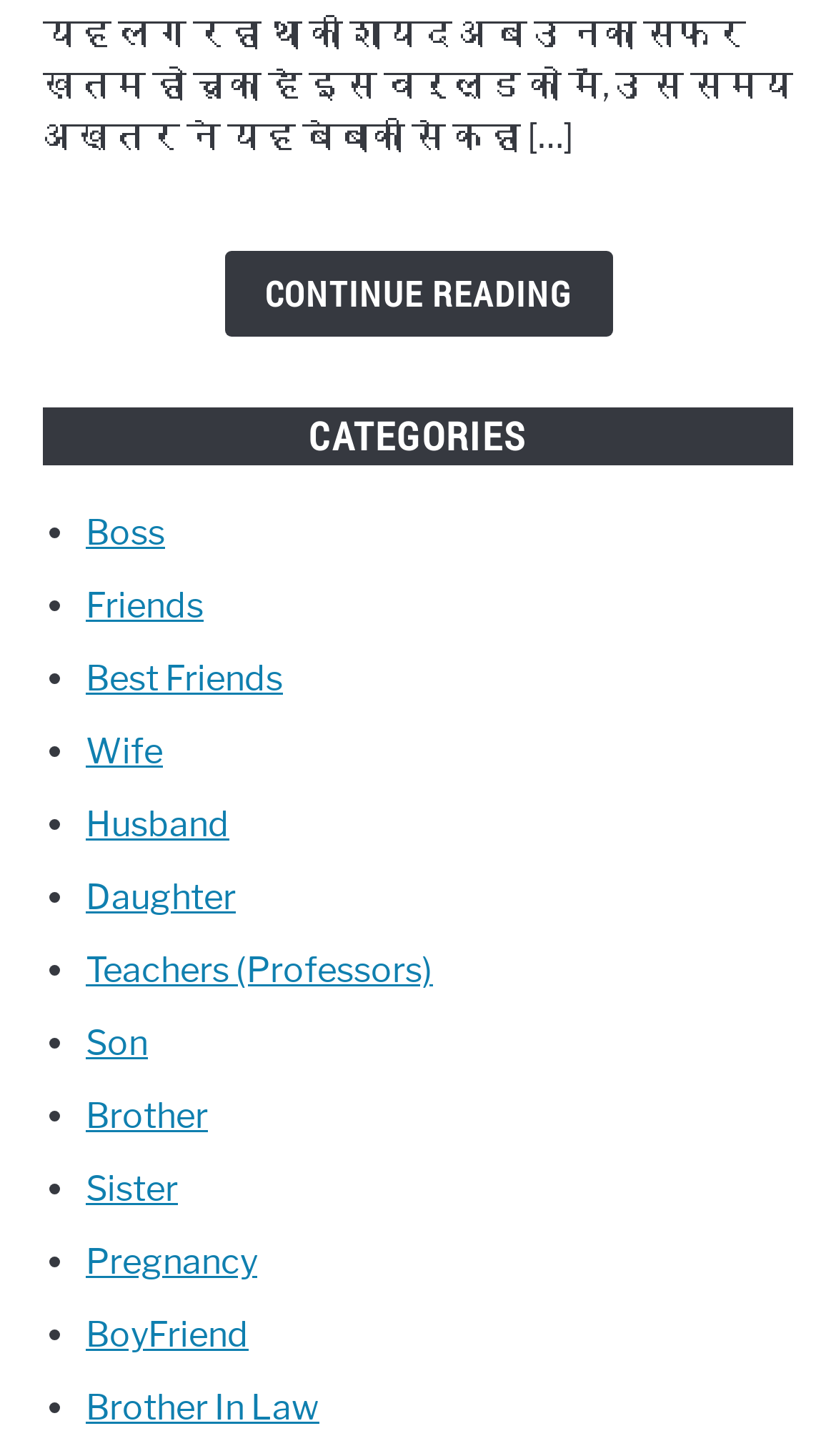Based on the provided description, "Continue Reading", find the bounding box of the corresponding UI element in the screenshot.

[0.268, 0.172, 0.732, 0.231]